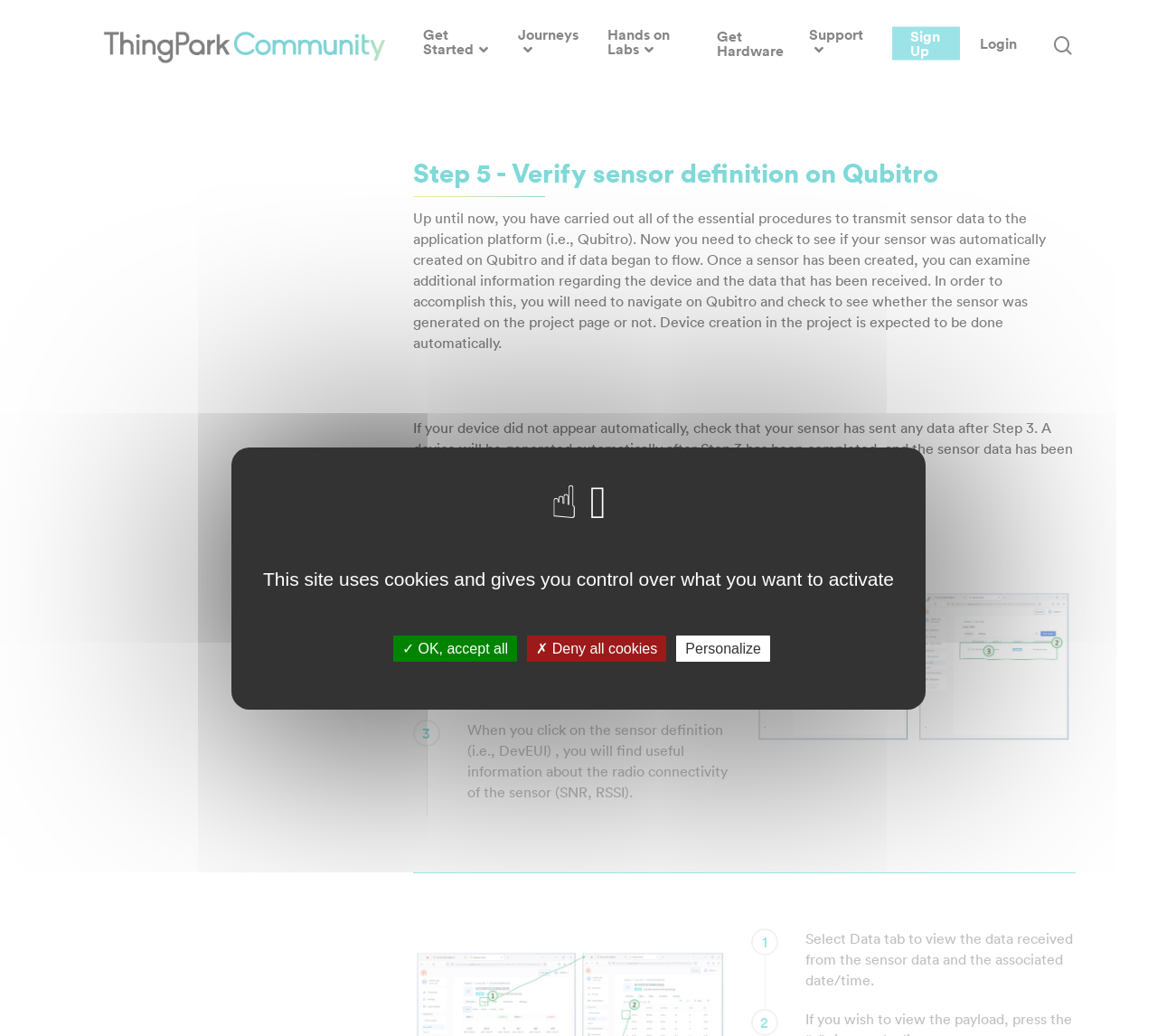Pinpoint the bounding box coordinates of the clickable element needed to complete the instruction: "Search for something". The coordinates should be provided as four float numbers between 0 and 1: [left, top, right, bottom].

[0.135, 0.134, 0.865, 0.209]